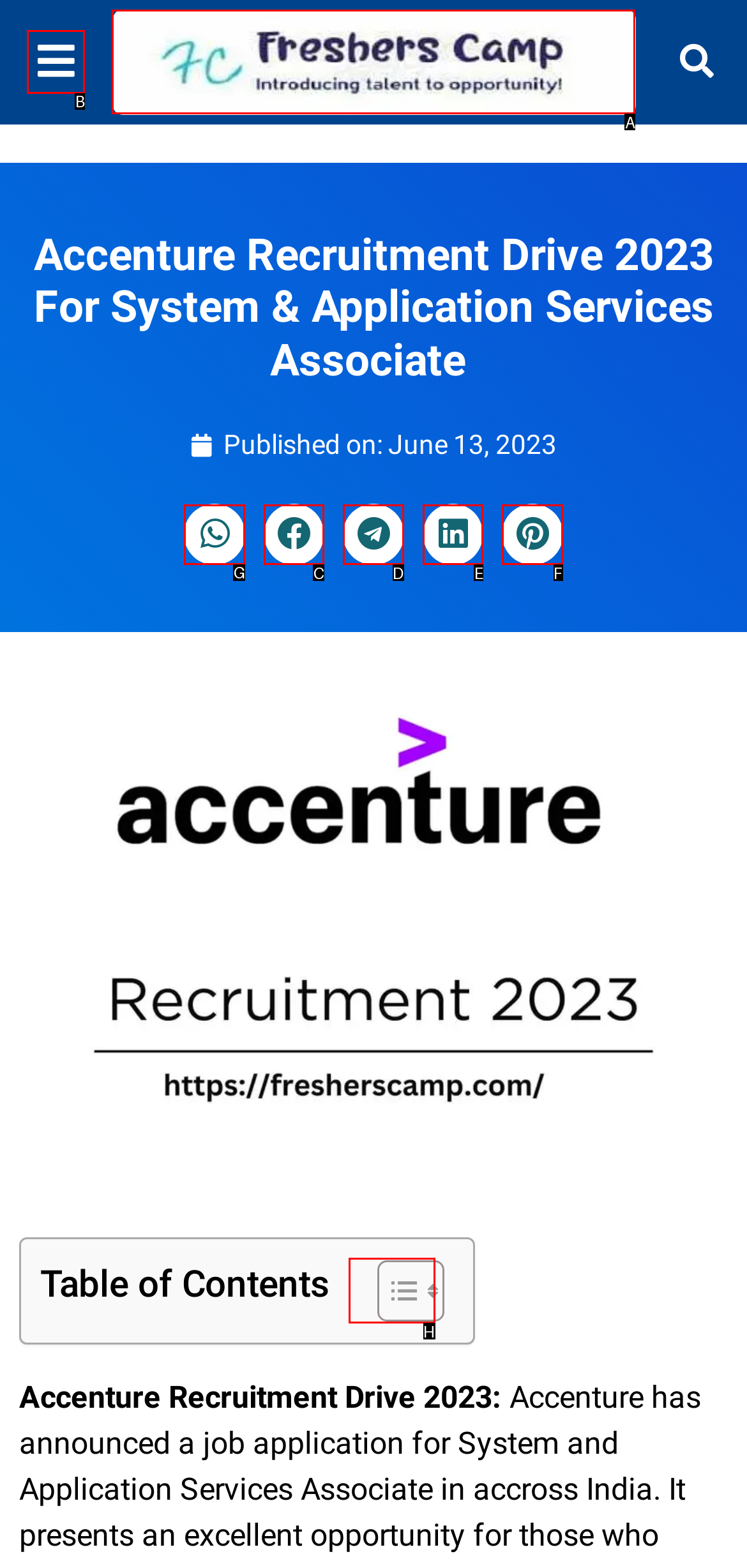Select the HTML element that should be clicked to accomplish the task: Share on whatsapp Reply with the corresponding letter of the option.

G